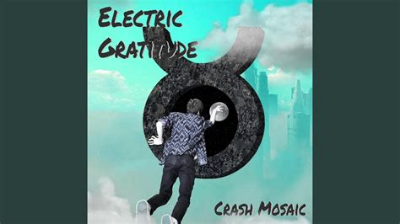Answer the following query with a single word or phrase:
What symbol is on the abstract black circle?

Bull